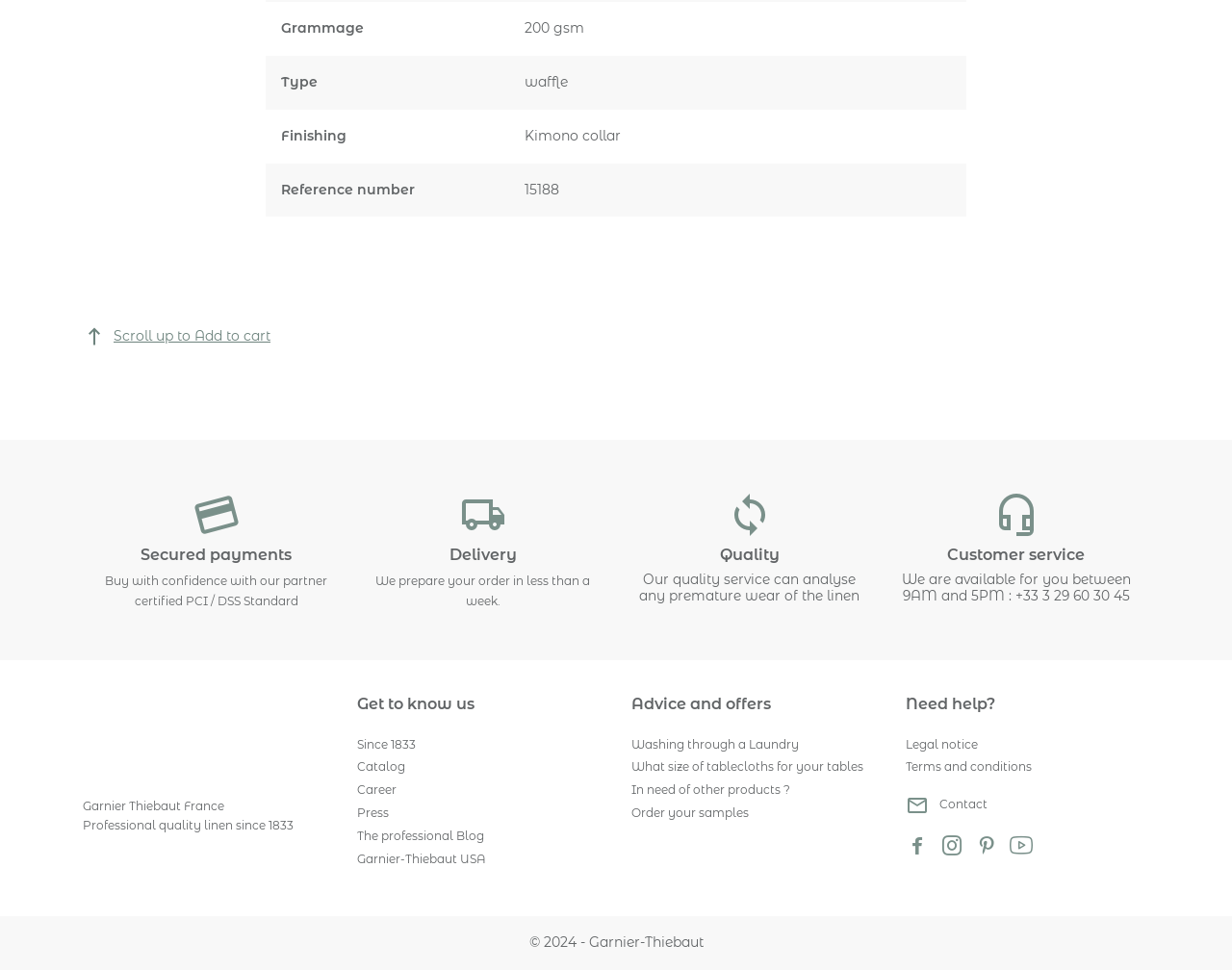Please identify the bounding box coordinates of the region to click in order to complete the given instruction: "View advice and offers". The coordinates should be four float numbers between 0 and 1, i.e., [left, top, right, bottom].

[0.512, 0.713, 0.71, 0.74]